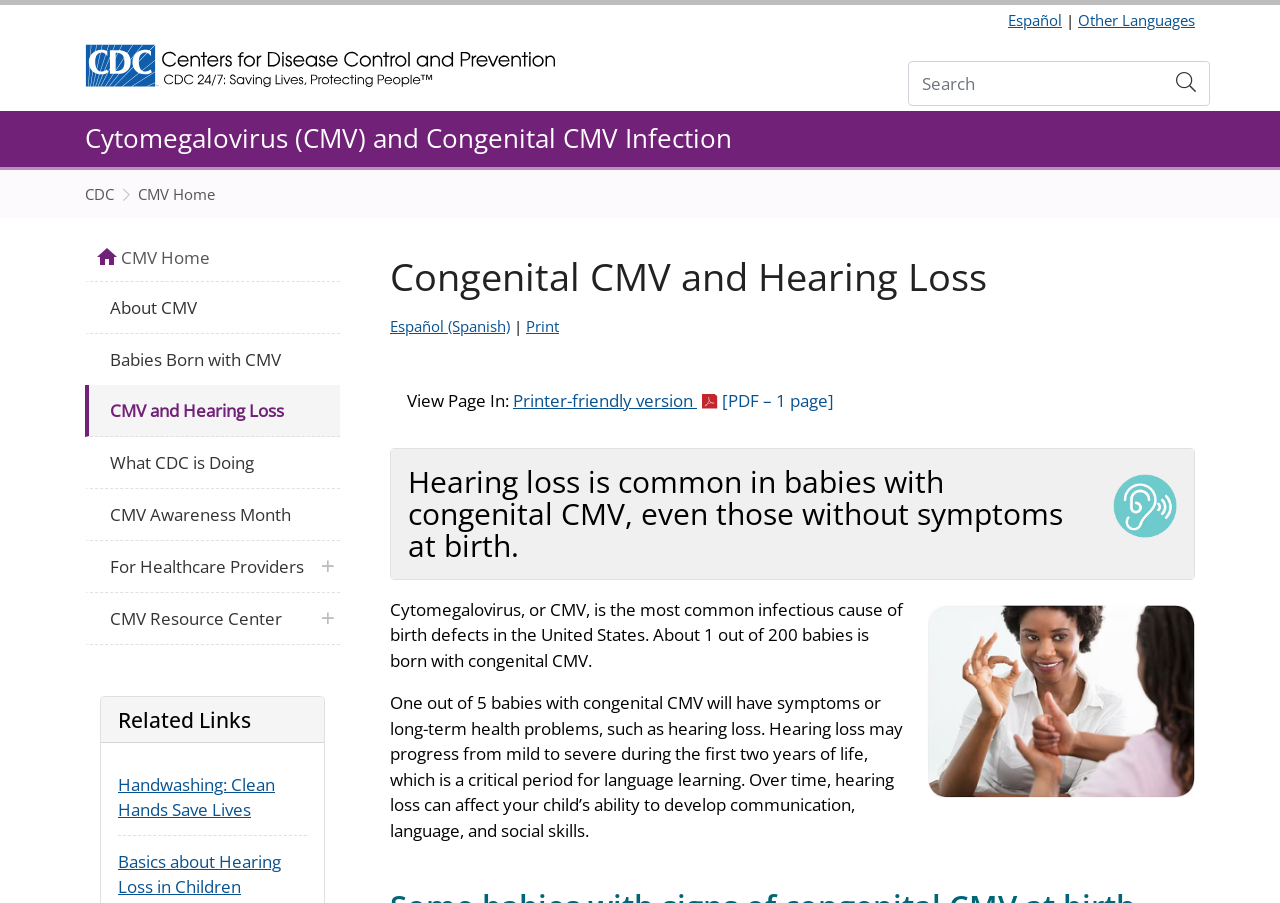Find and provide the bounding box coordinates for the UI element described here: "What CDC is Doing". The coordinates should be given as four float numbers between 0 and 1: [left, top, right, bottom].

[0.066, 0.488, 0.266, 0.546]